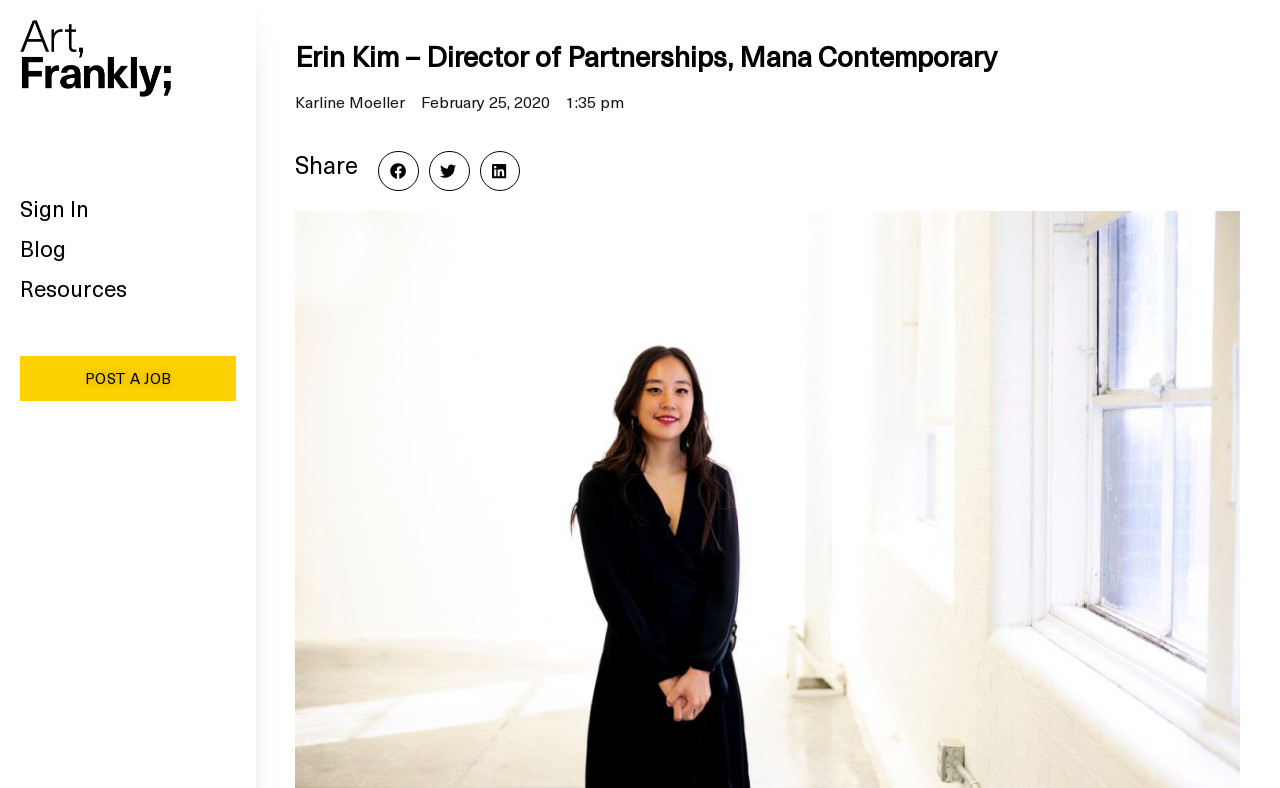Given the description: "Resources", determine the bounding box coordinates of the UI element. The coordinates should be formatted as four float numbers between 0 and 1, [left, top, right, bottom].

[0.016, 0.34, 0.099, 0.391]